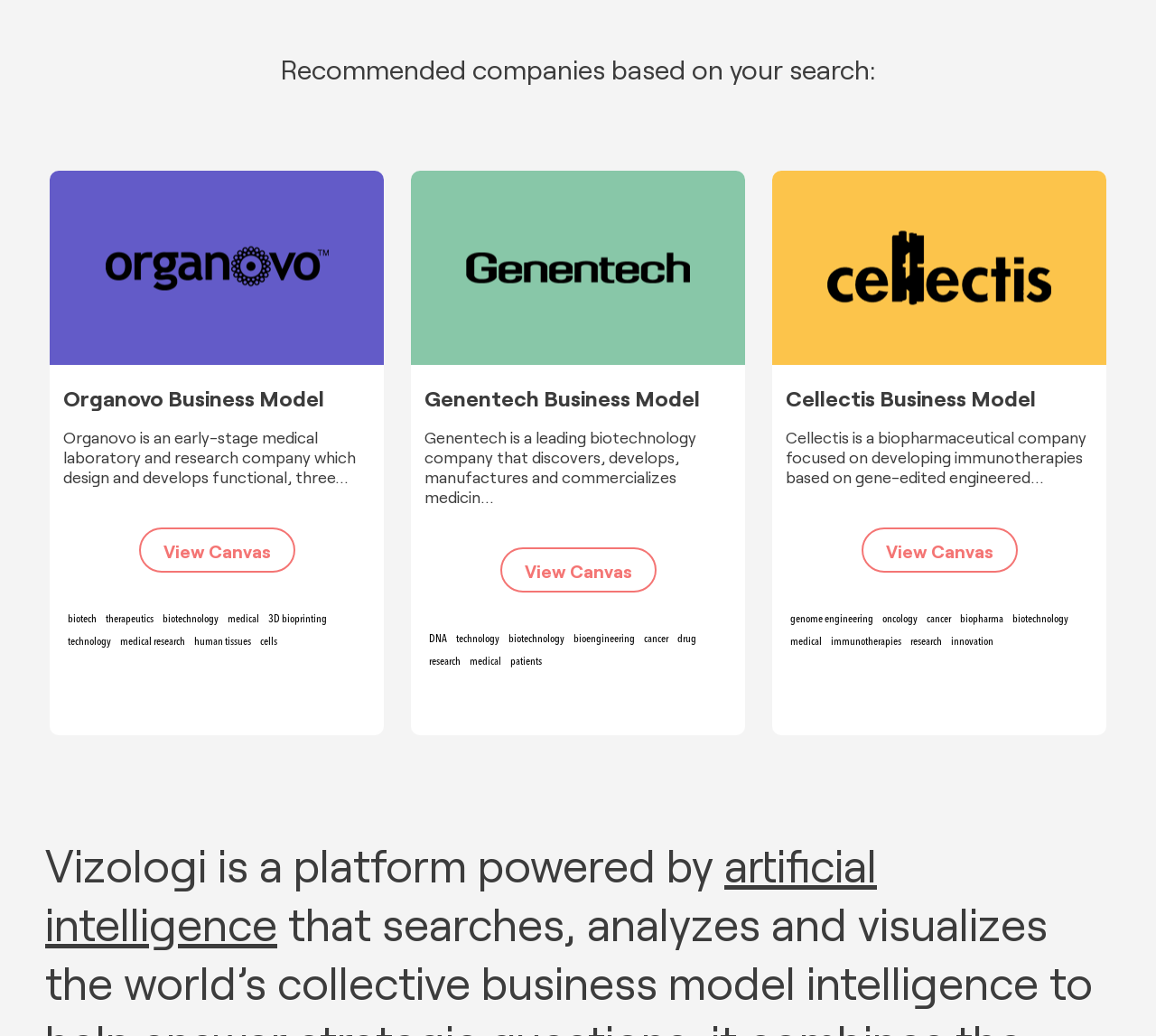What is Organovo's business model?
Provide an in-depth and detailed explanation in response to the question.

Based on the webpage, Organovo's business model is described as an early-stage medical laboratory and research company that designs and develops functional, three-dimensional human tissues.